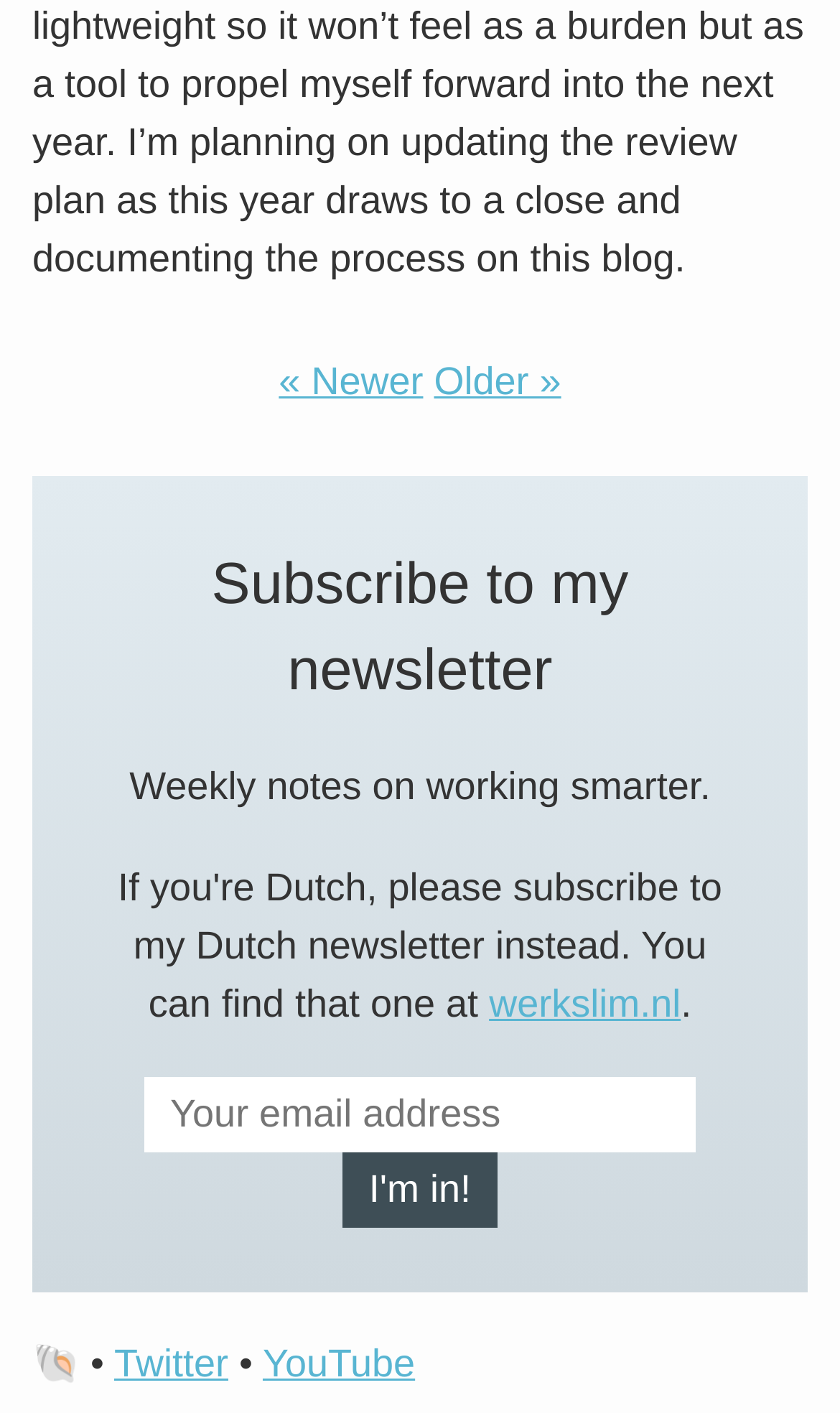How many social media links are available?
Please provide a comprehensive answer based on the information in the image.

There are three social media links available at the bottom of the webpage, which are Twitter, YouTube, and an unknown platform represented by the 🐚 symbol.